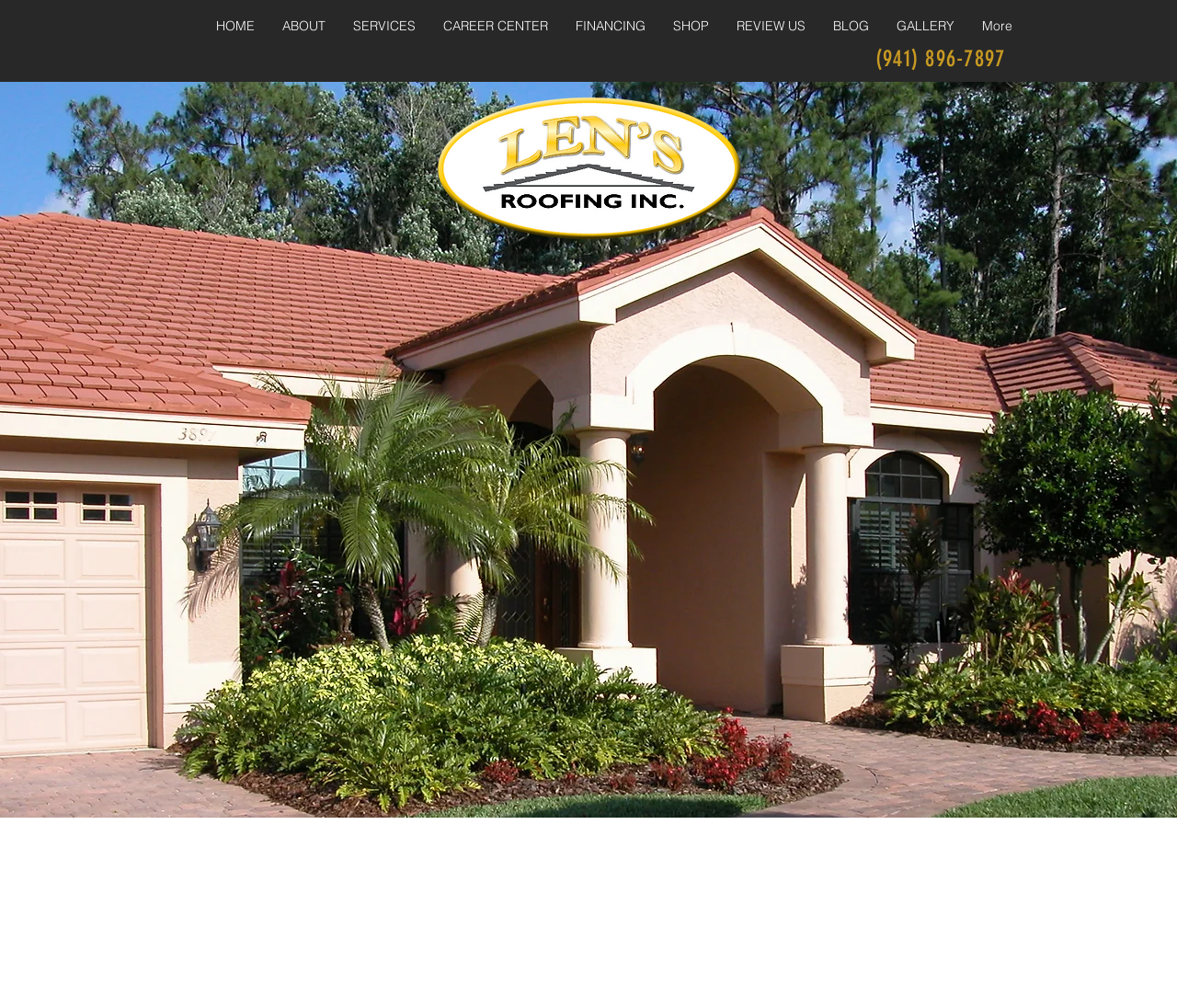What is the phone number of Len's Roofing?
Examine the image and provide an in-depth answer to the question.

The phone number of Len's Roofing can be found on the top right corner of the webpage, which is (941) 896-7897.